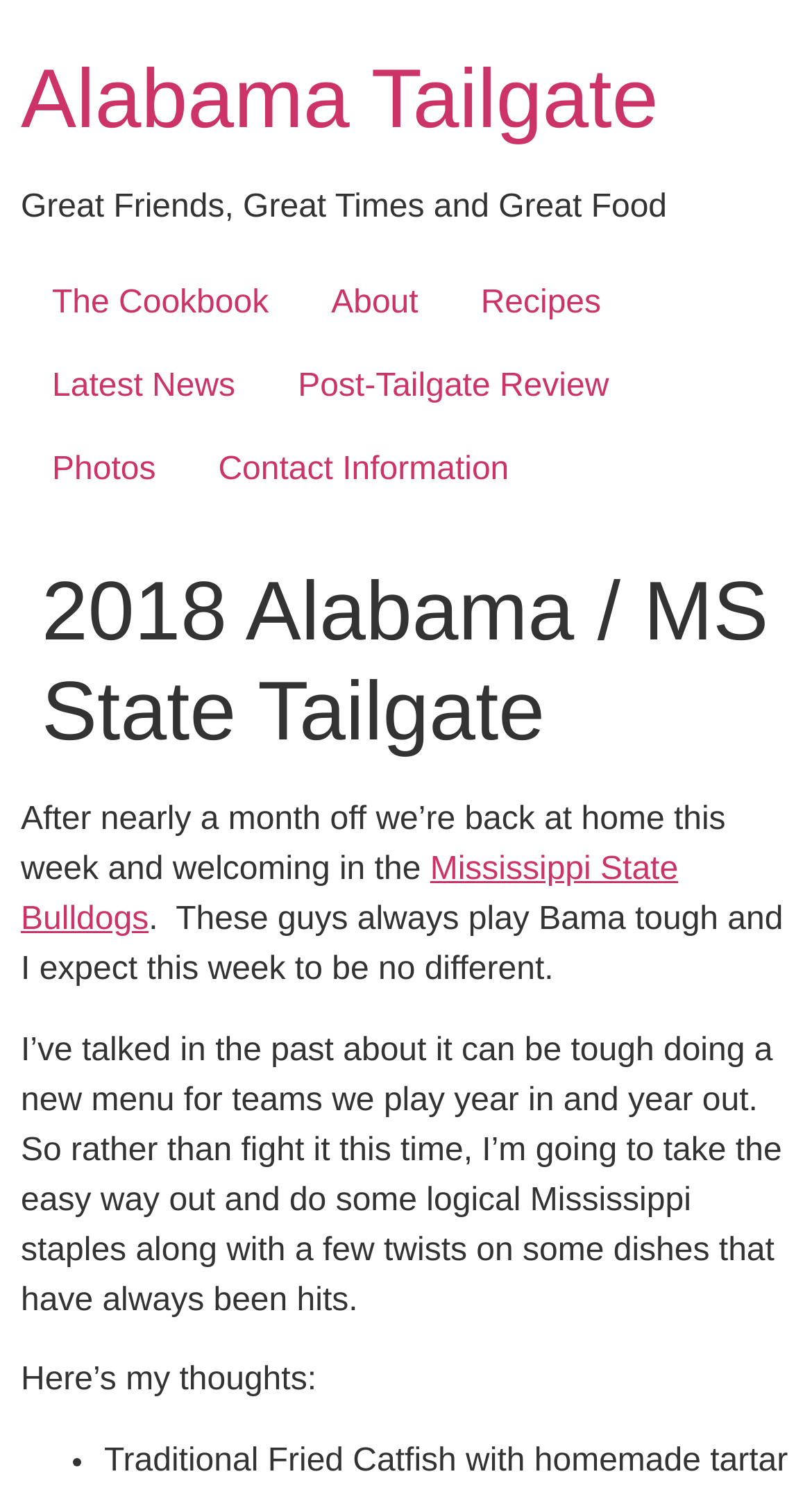What is the name of the event?
Using the image as a reference, answer the question with a short word or phrase.

2018 Alabama / MS State Tailgate